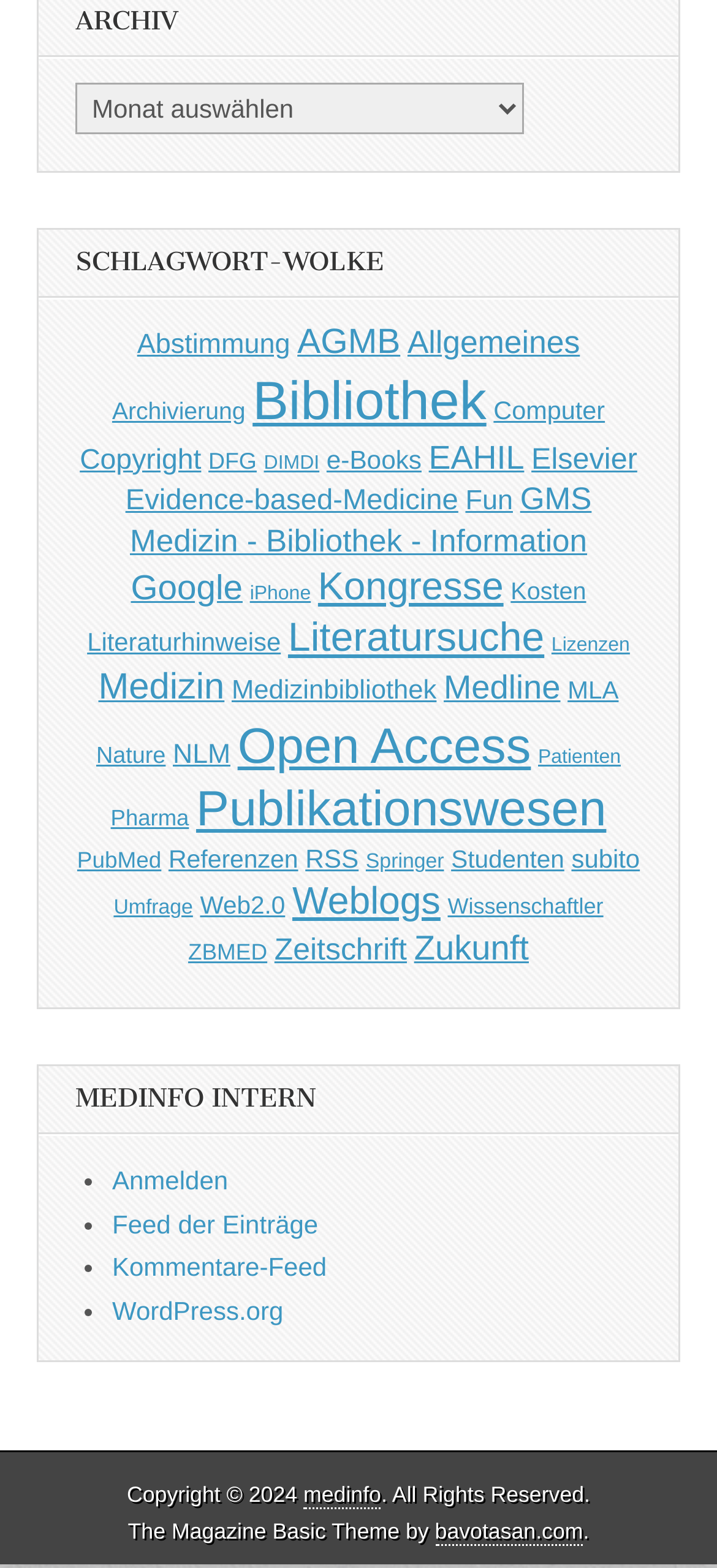What is the copyright year mentioned at the bottom of the webpage?
Look at the image and respond with a single word or a short phrase.

2024